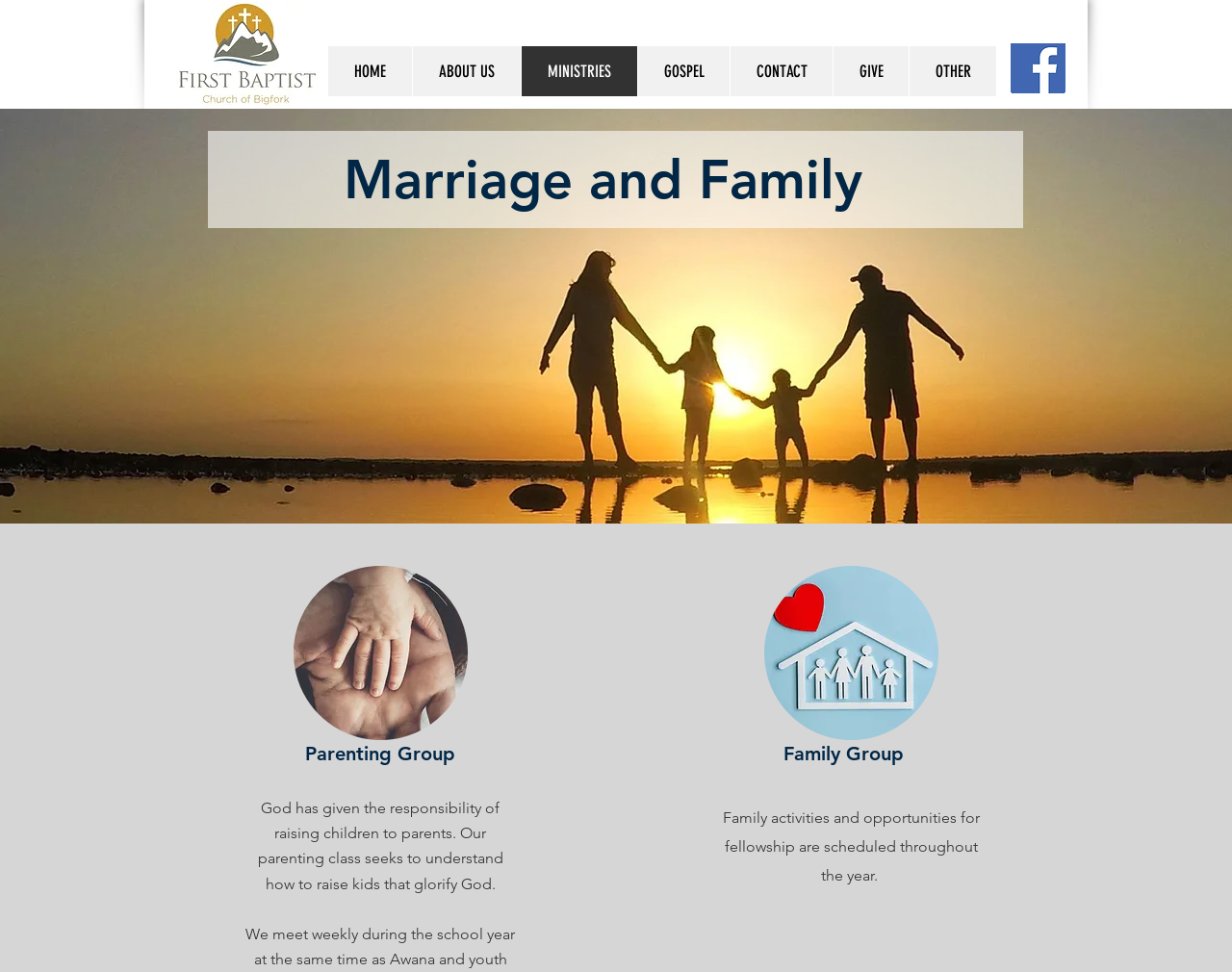Please reply with a single word or brief phrase to the question: 
How many navigation links are there?

7